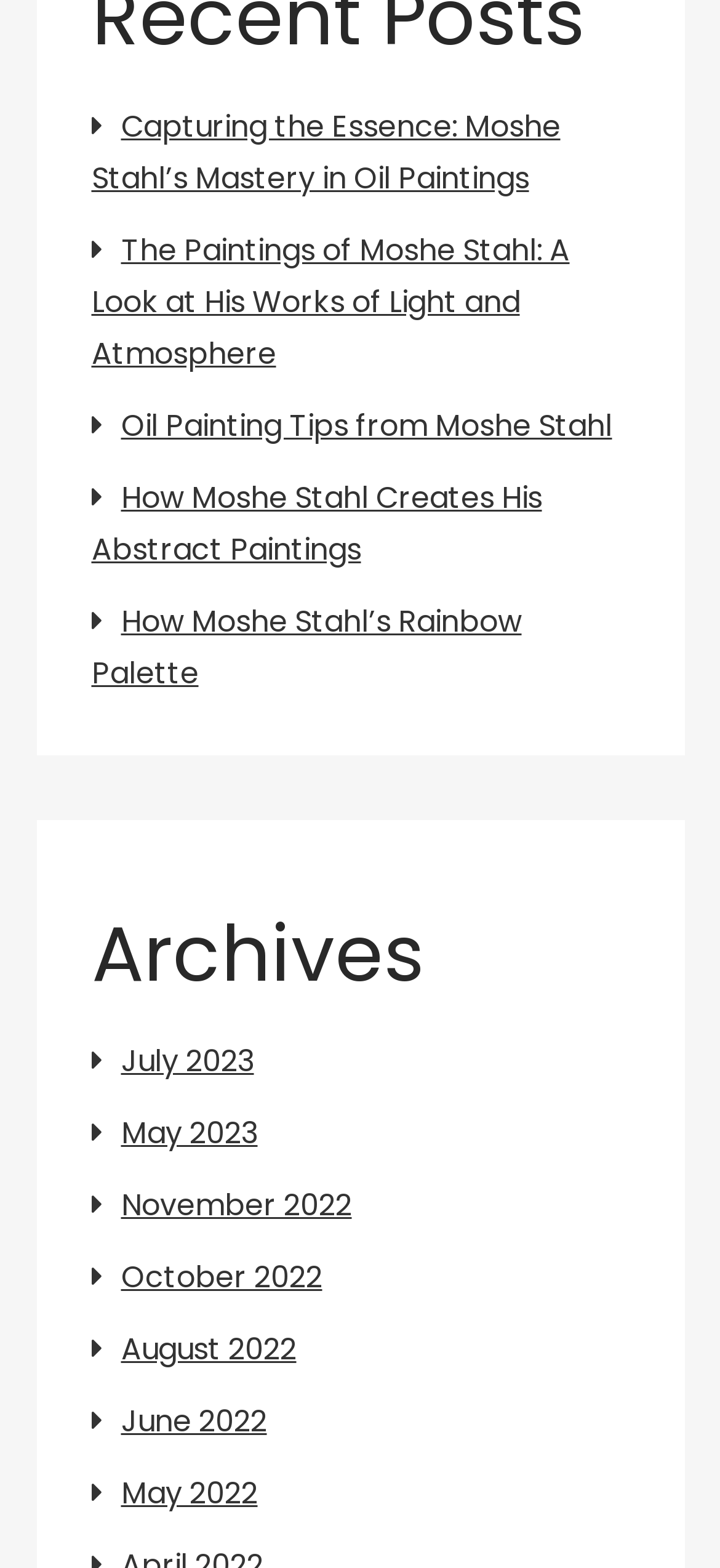Locate the bounding box coordinates of the element you need to click to accomplish the task described by this instruction: "Check posts from July 2023".

[0.168, 0.663, 0.353, 0.691]